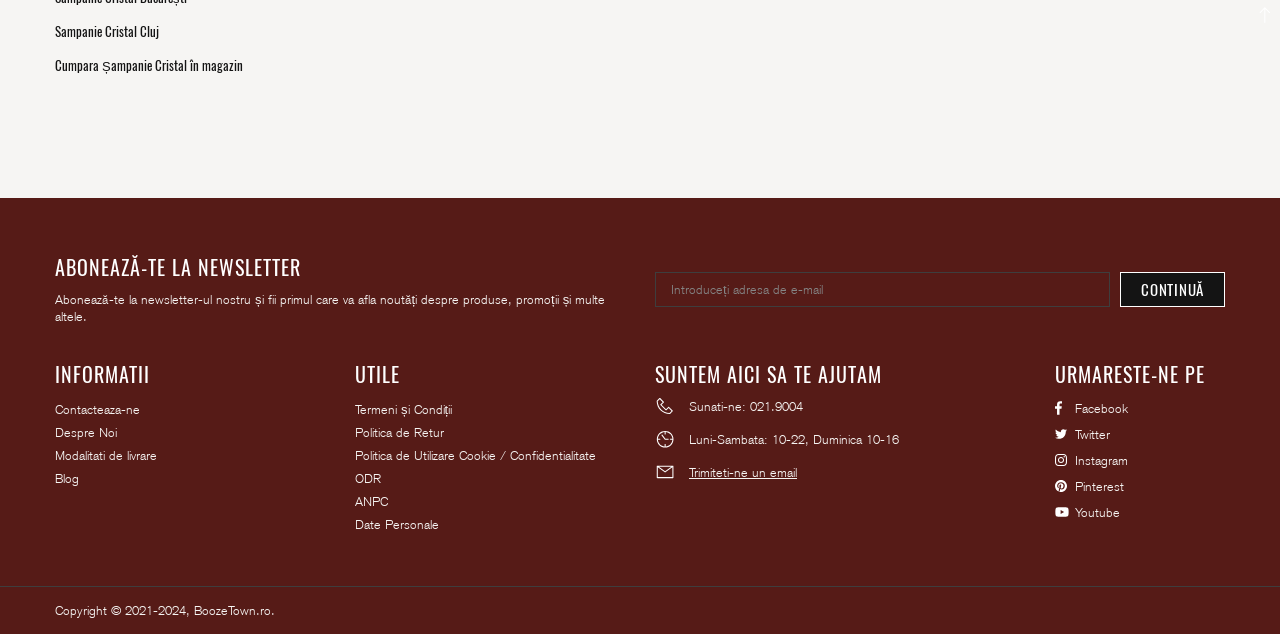Give the bounding box coordinates for the element described as: "name="contact[email]" placeholder="Introduceți adresa de e-mail"".

[0.512, 0.428, 0.867, 0.483]